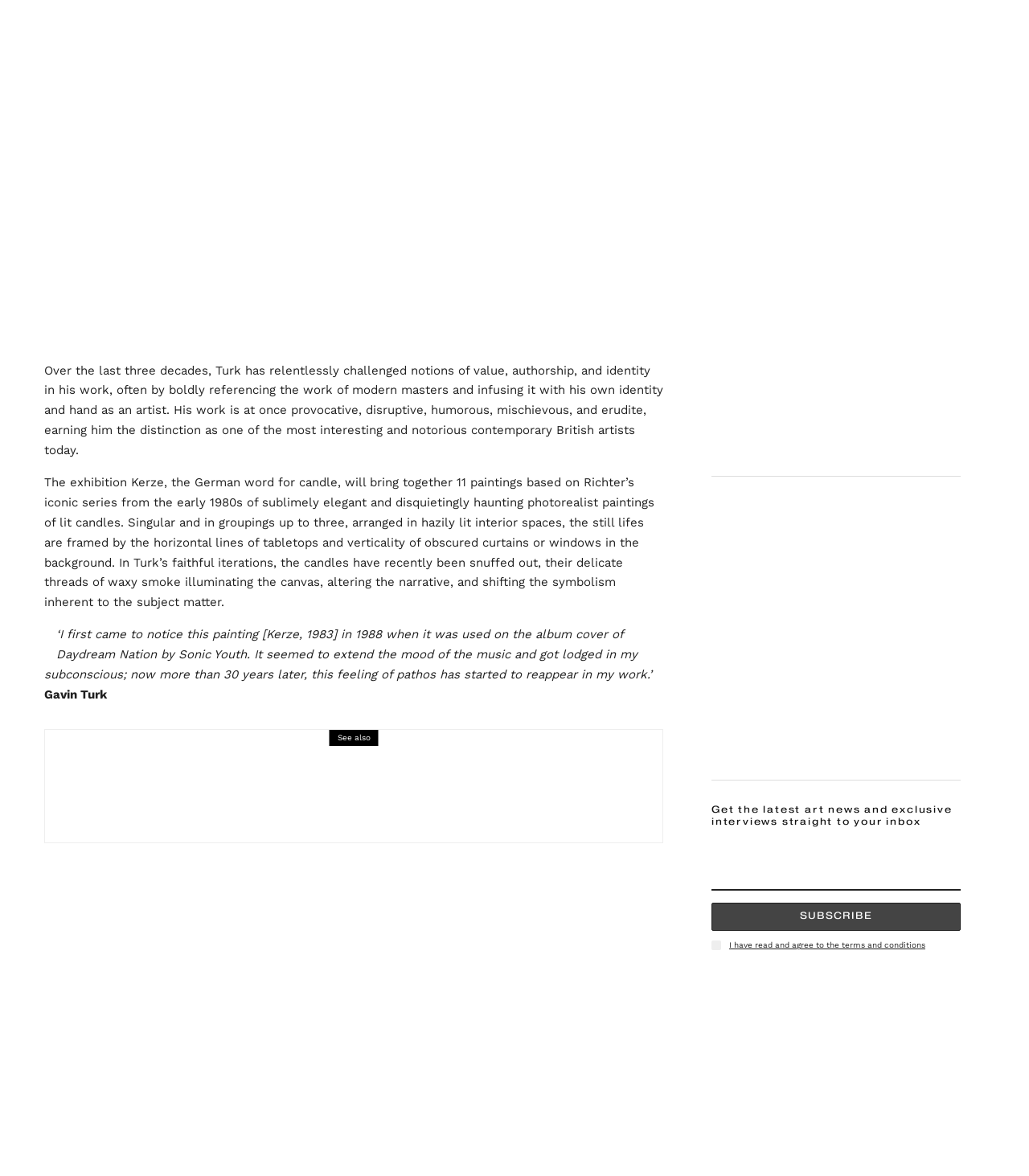Given the element description, predict the bounding box coordinates in the format (top-left x, top-left y, bottom-right x, bottom-right y), using floating point numbers between 0 and 1: Exhibitions

[0.153, 0.652, 0.202, 0.663]